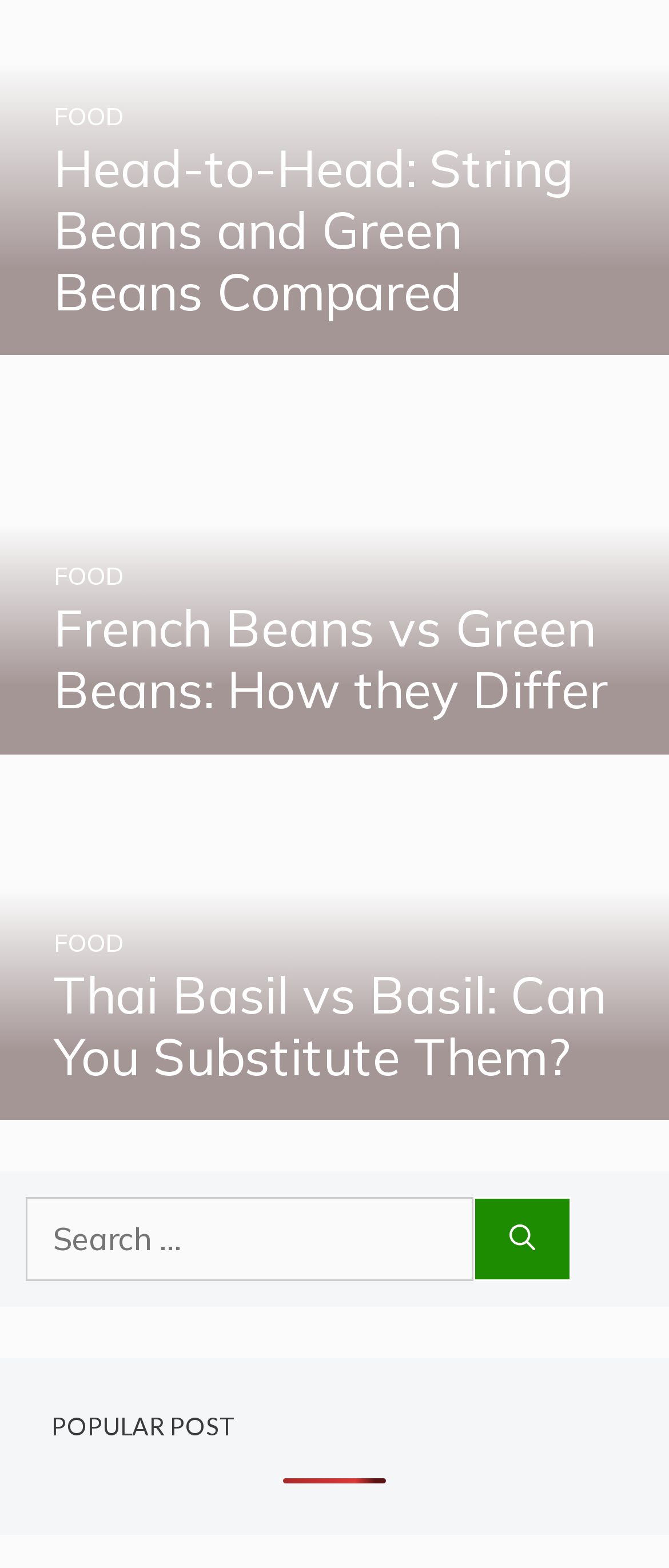How many images are on this webpage? Observe the screenshot and provide a one-word or short phrase answer.

3